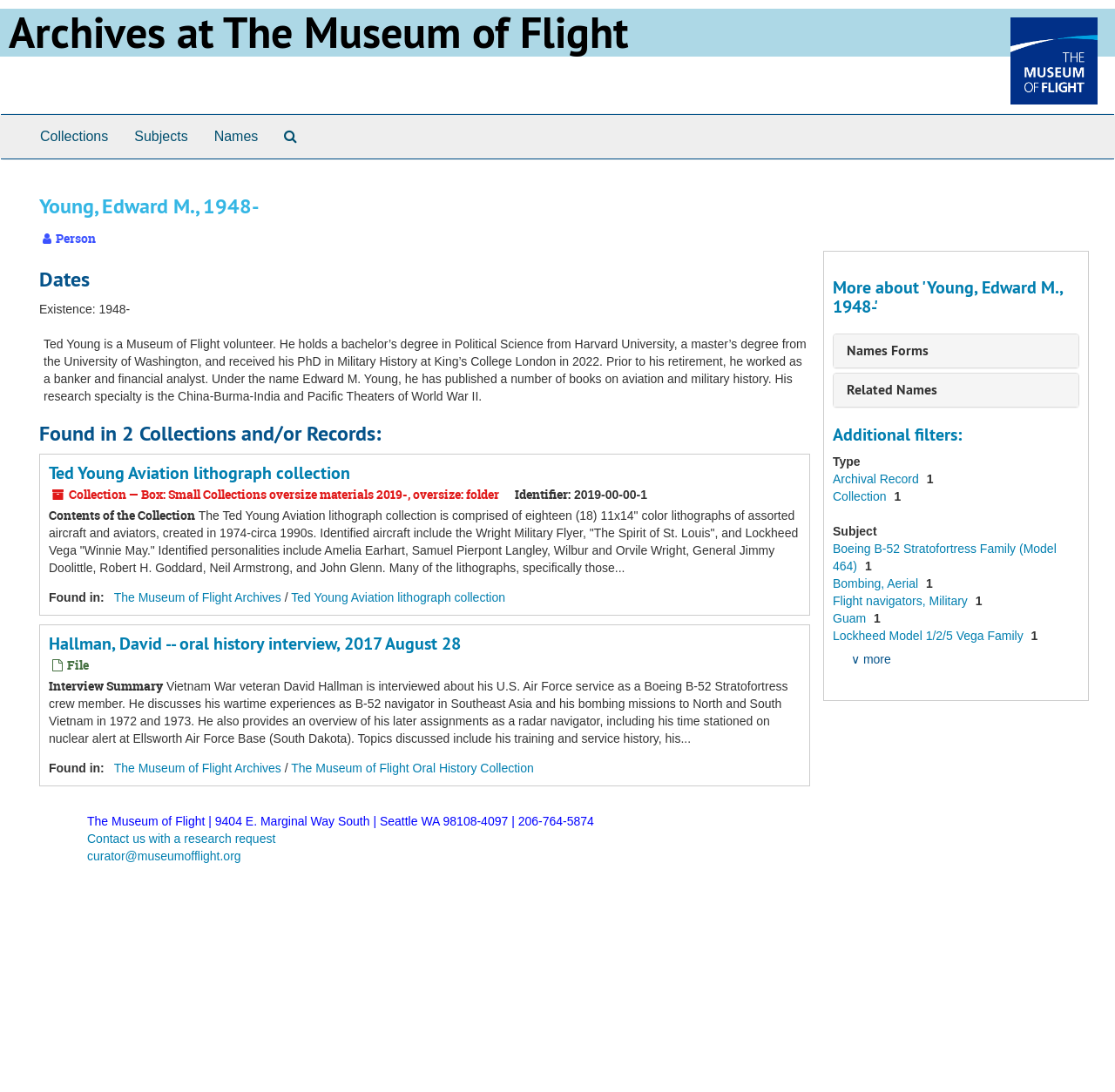What is the title or heading displayed on the webpage?

Archives at The Museum of Flight